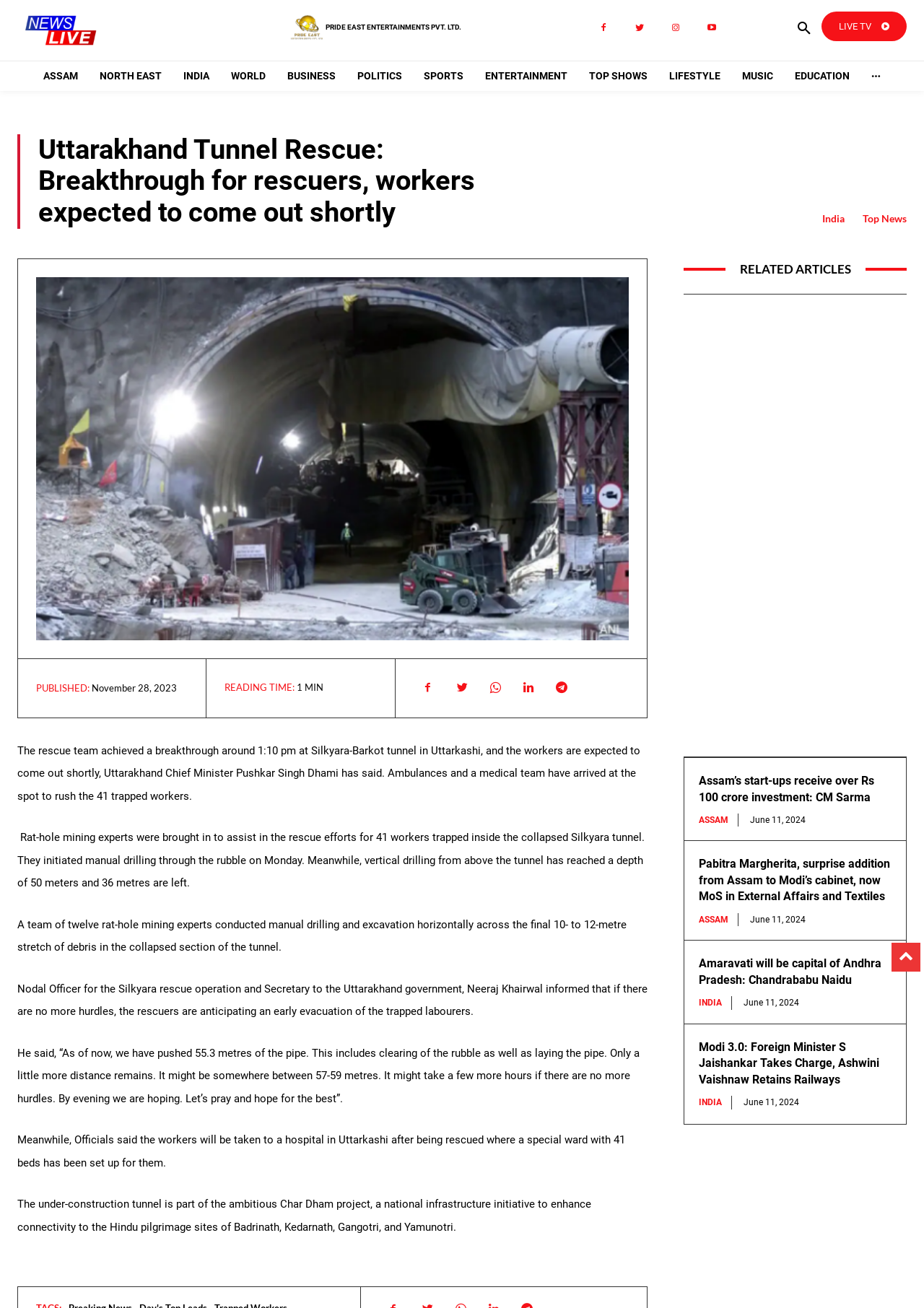Answer this question using a single word or a brief phrase:
Where will the rescued workers be taken after evacuation?

Hospital in Uttarkashi